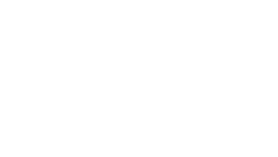When was the article published?
Kindly offer a comprehensive and detailed response to the question.

The publication date of the article is mentioned in the caption as September 29, 2022, which provides context about when the article was released.